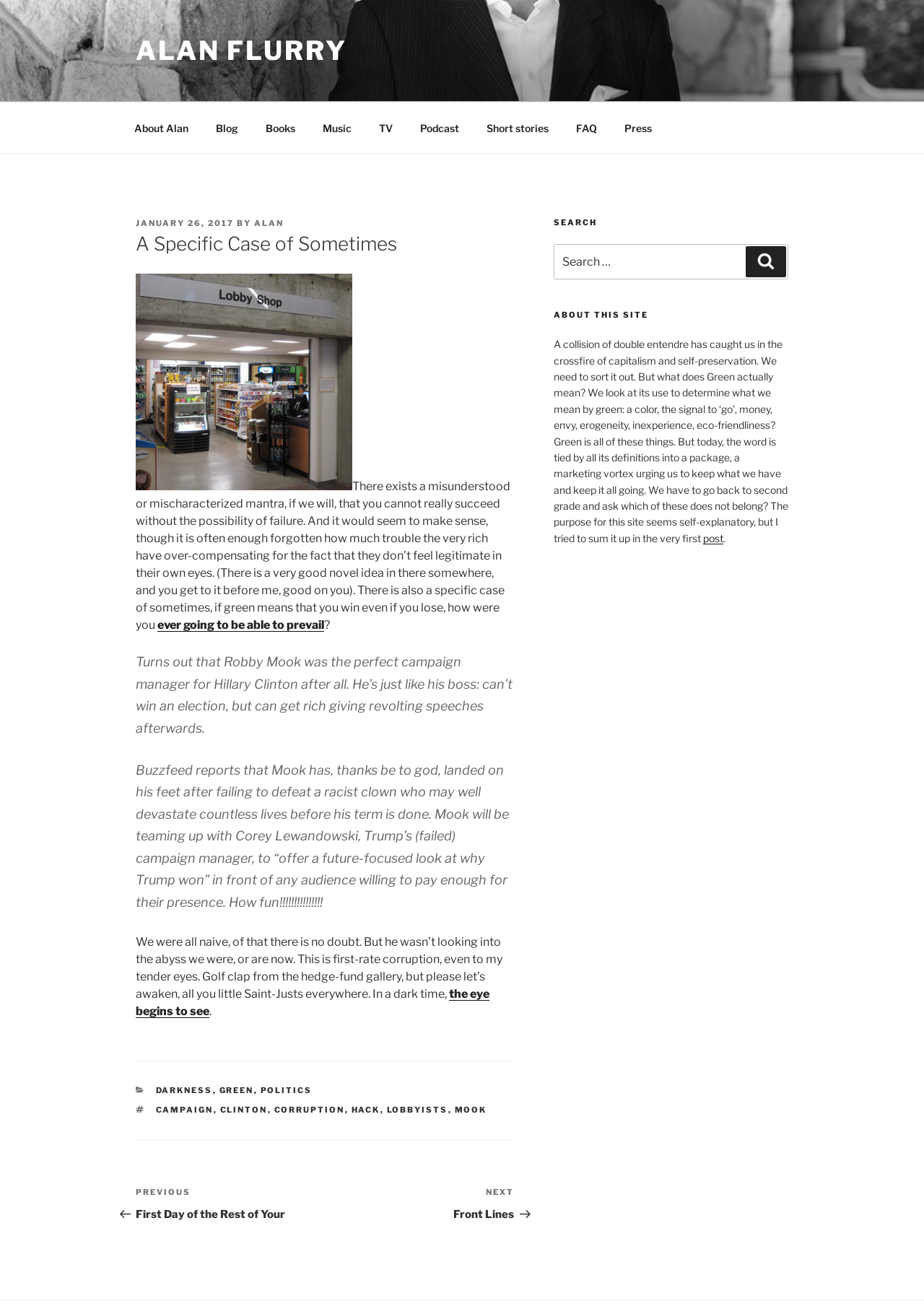Answer the following query with a single word or phrase:
How many links are in the top menu?

7